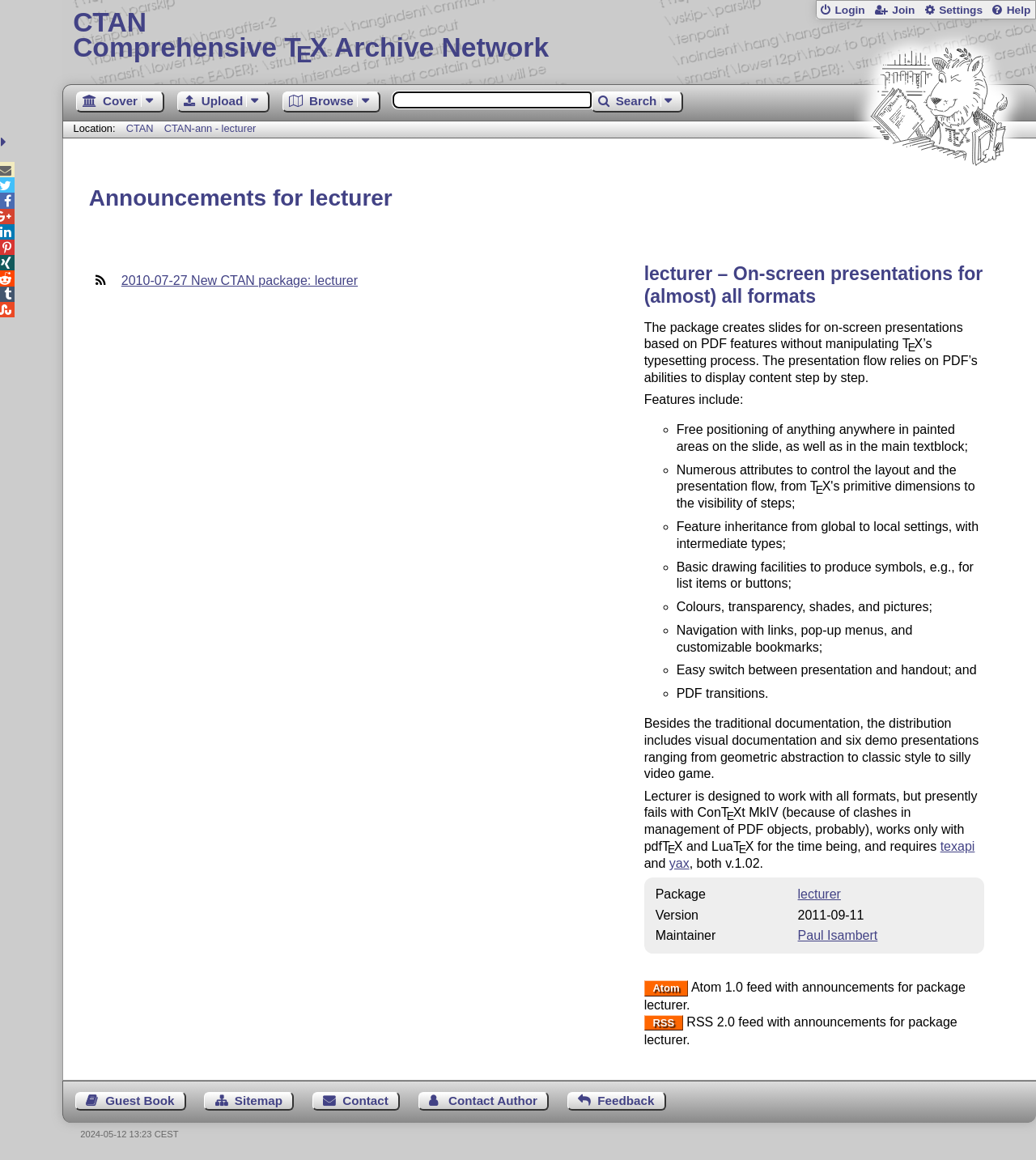Given the description: "CTAN-ann - lecturer", determine the bounding box coordinates of the UI element. The coordinates should be formatted as four float numbers between 0 and 1, [left, top, right, bottom].

[0.158, 0.105, 0.247, 0.116]